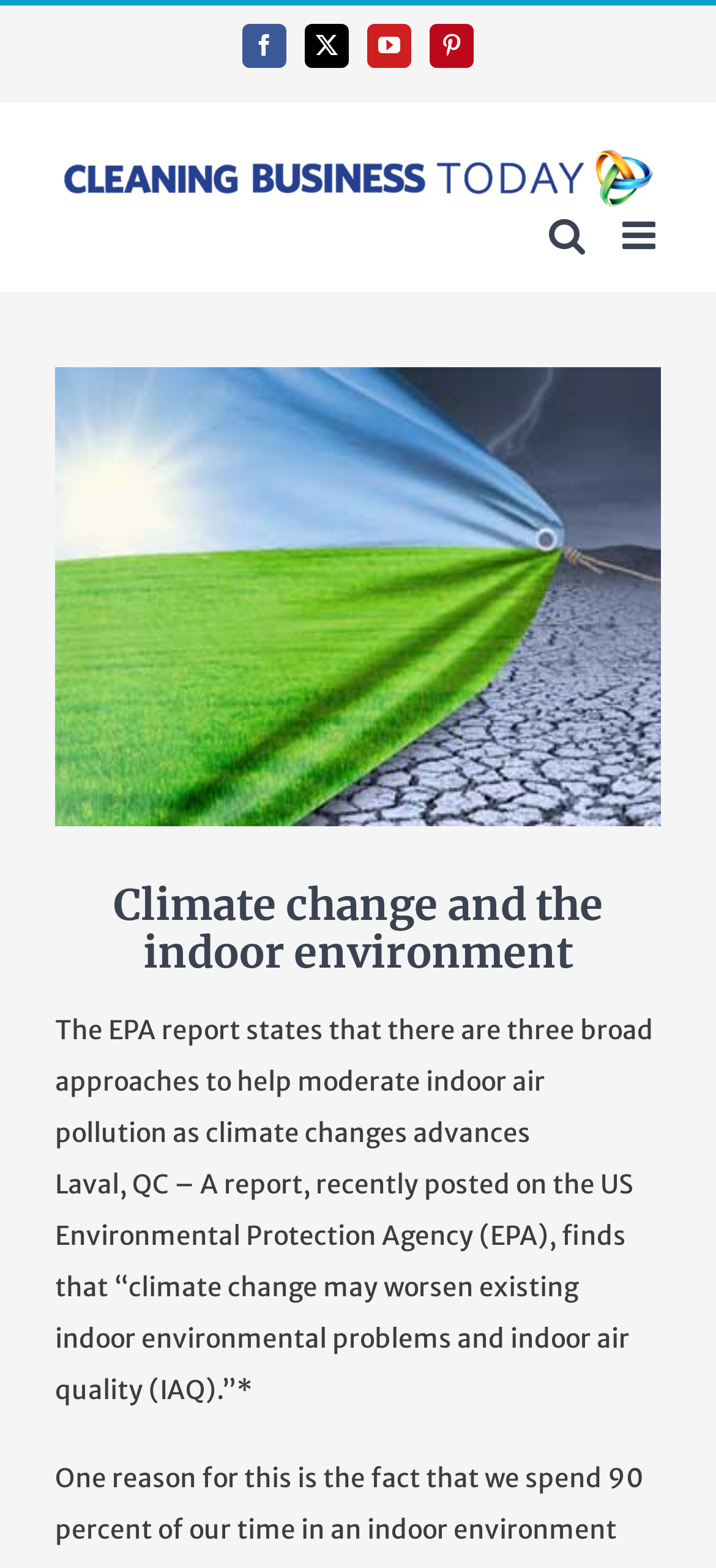Determine the bounding box coordinates of the clickable element to complete this instruction: "Click Facebook link". Provide the coordinates in the format of four float numbers between 0 and 1, [left, top, right, bottom].

[0.338, 0.015, 0.4, 0.043]